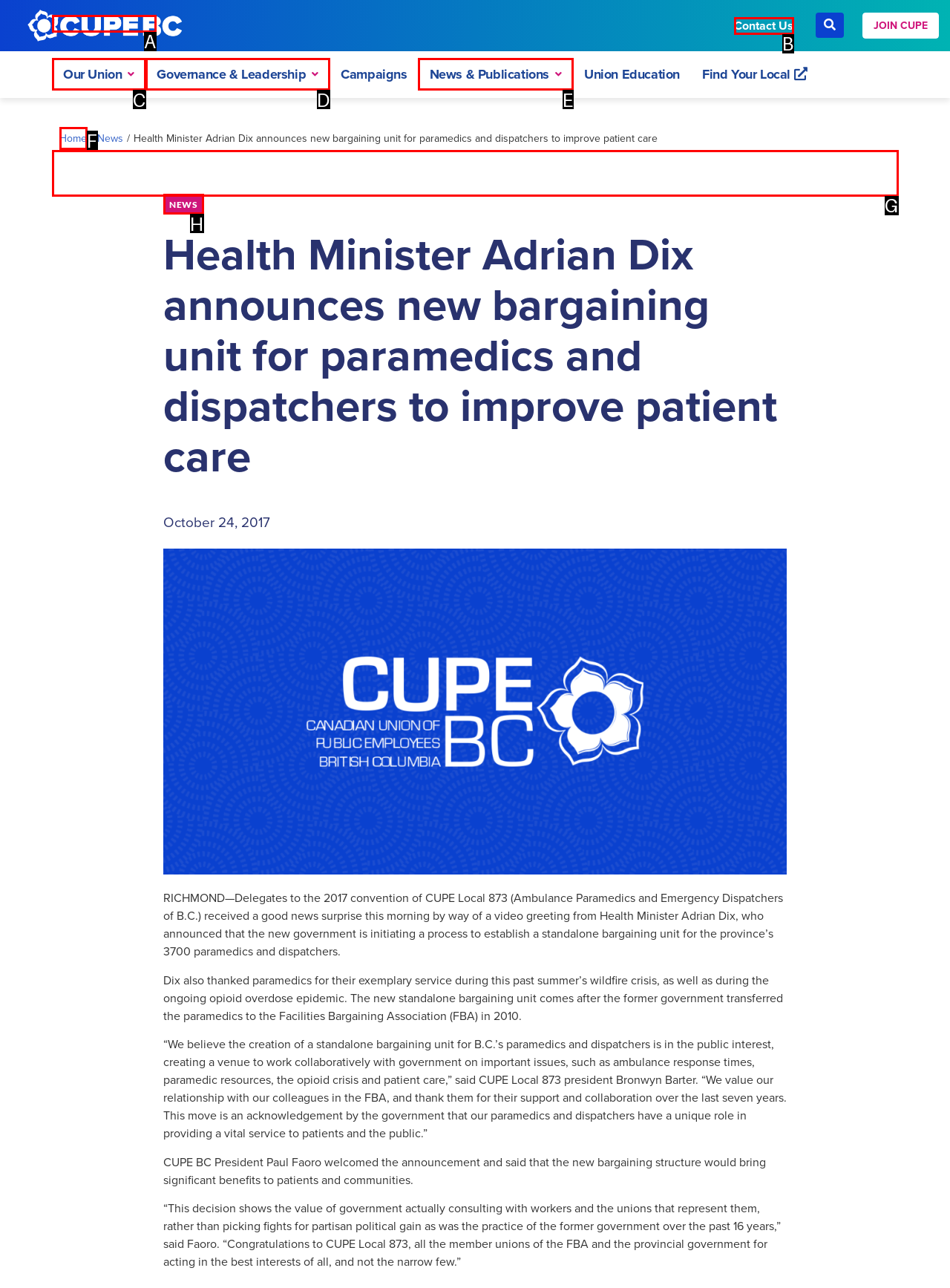Using the description: Our Union
Identify the letter of the corresponding UI element from the choices available.

C